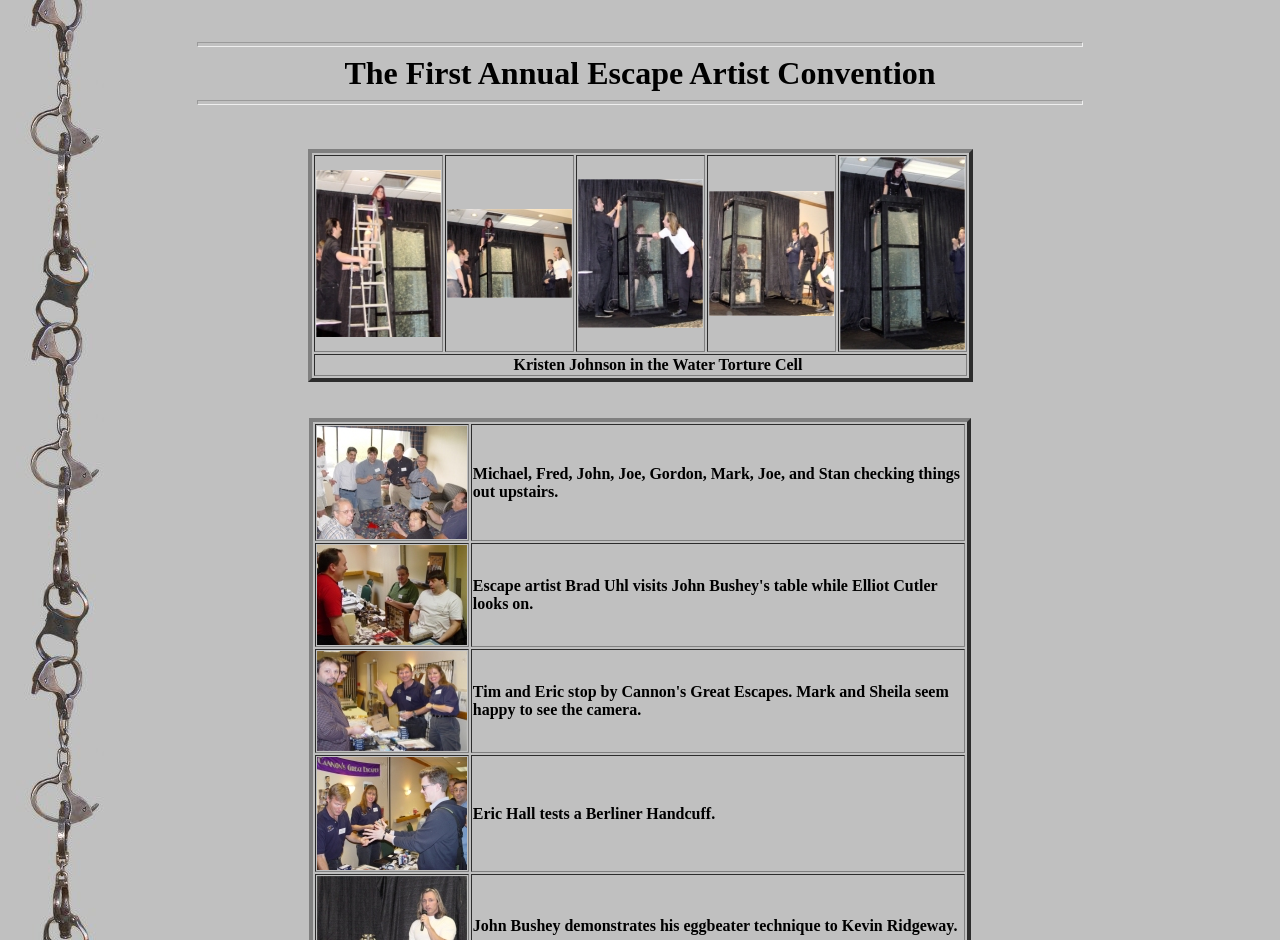What is the main topic of this webpage?
Please respond to the question with a detailed and informative answer.

Based on the webpage structure and content, it appears to be a collection of pictures from the First Annual Escape Artist Convention, with multiple rows and grid cells containing images and links with descriptive text.